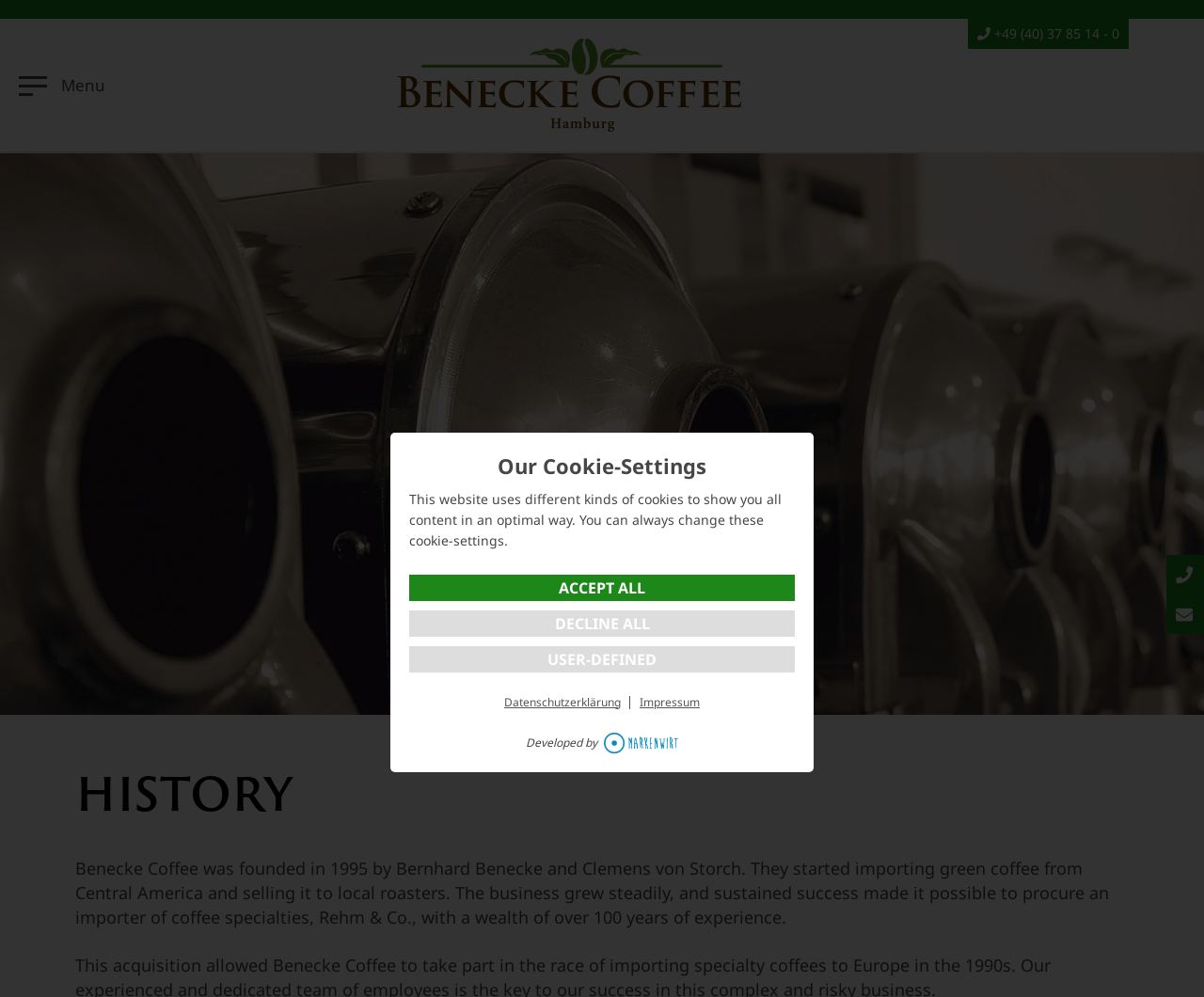Examine the image carefully and respond to the question with a detailed answer: 
What is the name of the company founded in 1995?

Based on the text, 'Benecke Coffee was founded in 1995 by Bernhard Benecke and Clemens von Storch.', we can infer that the company founded in 1995 is Benecke Coffee.